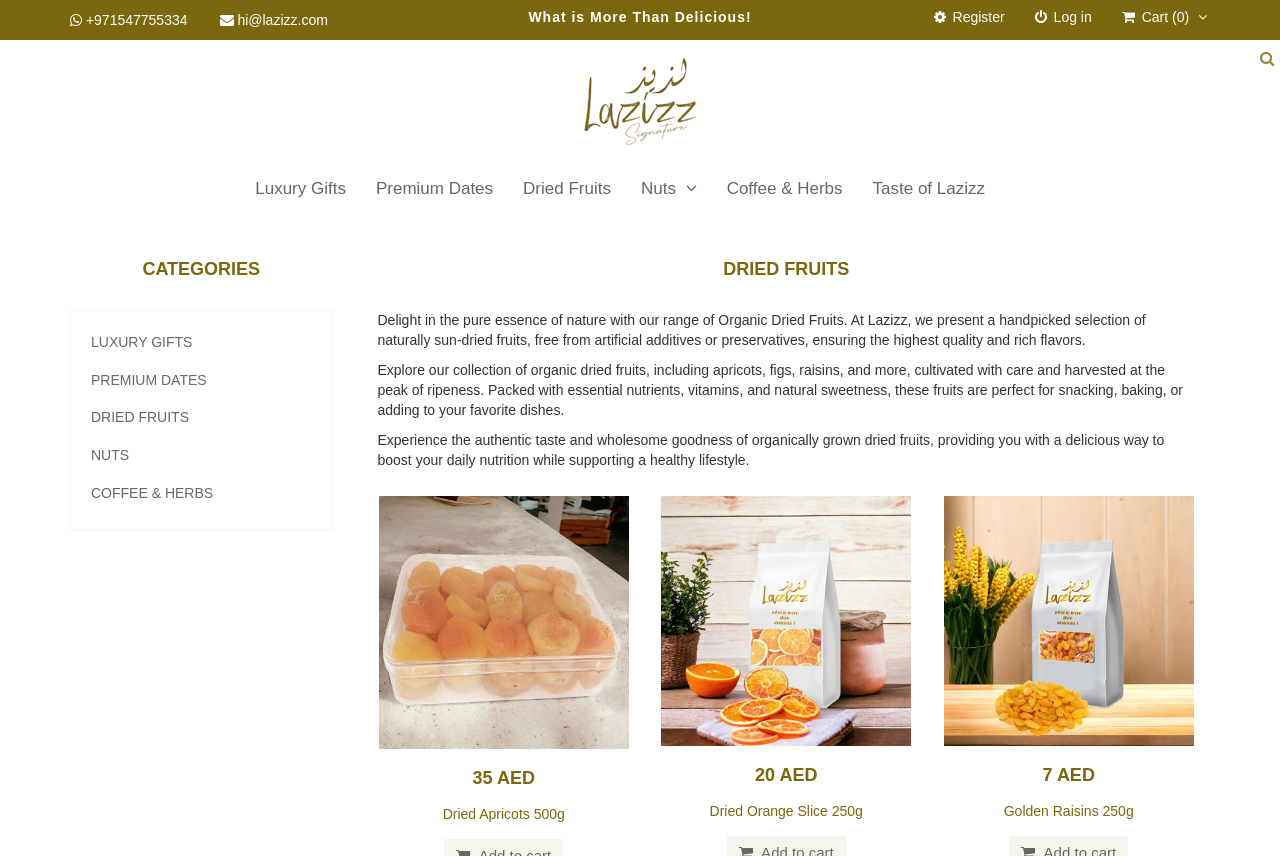Please identify the bounding box coordinates of the element on the webpage that should be clicked to follow this instruction: "Explore the premium dates". The bounding box coordinates should be given as four float numbers between 0 and 1, formatted as [left, top, right, bottom].

[0.294, 0.209, 0.385, 0.244]